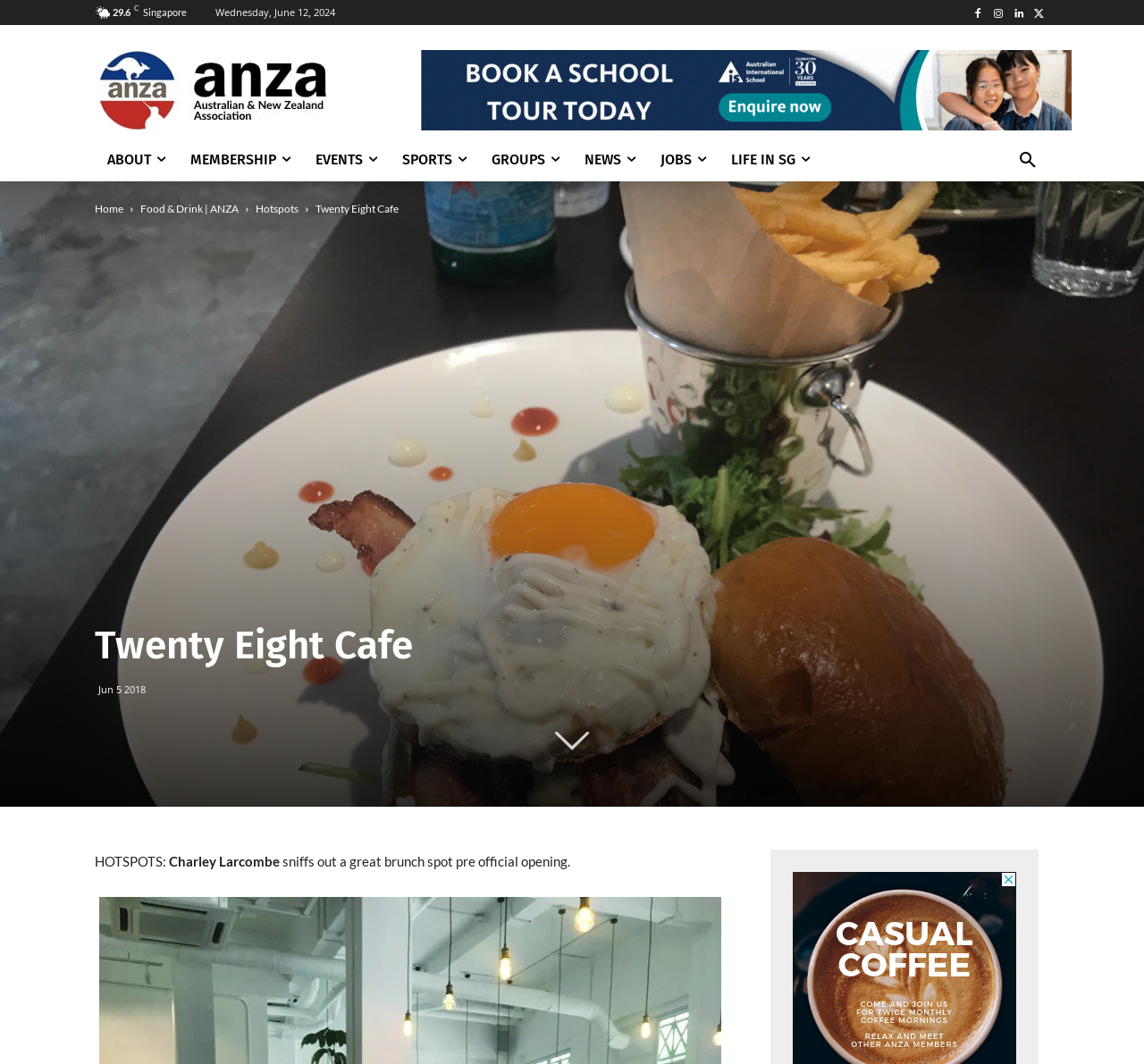Determine the bounding box coordinates of the UI element described below. Use the format (top-left x, top-left y, bottom-right x, bottom-right y) with floating point numbers between 0 and 1: parent_node: Shares title="SumoMe"

None